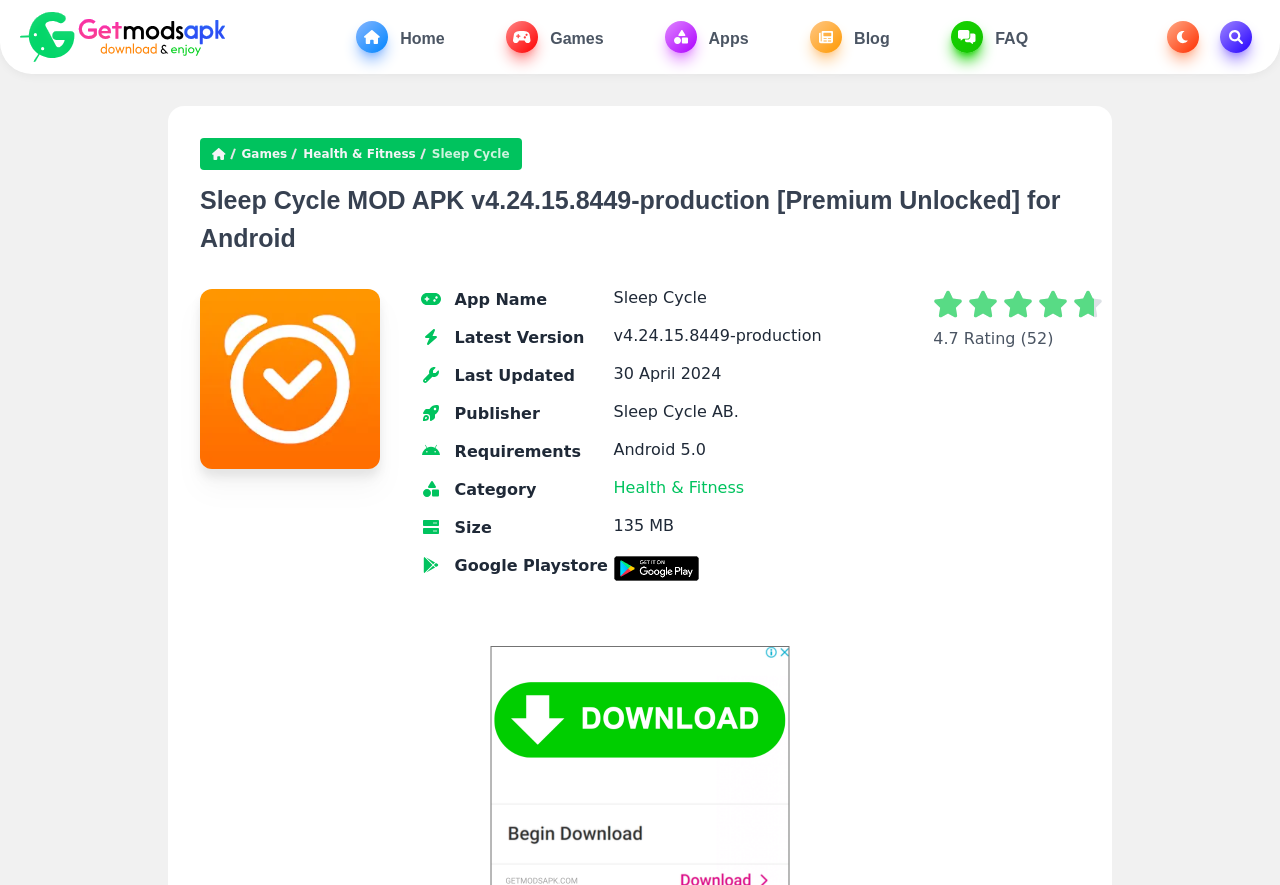What is the category of the app?
Provide a well-explained and detailed answer to the question.

The category of the app can be found in the table row with the rowheader 'Category' and the gridcell containing the category name, which is also a link to the 'Health & Fitness' category.